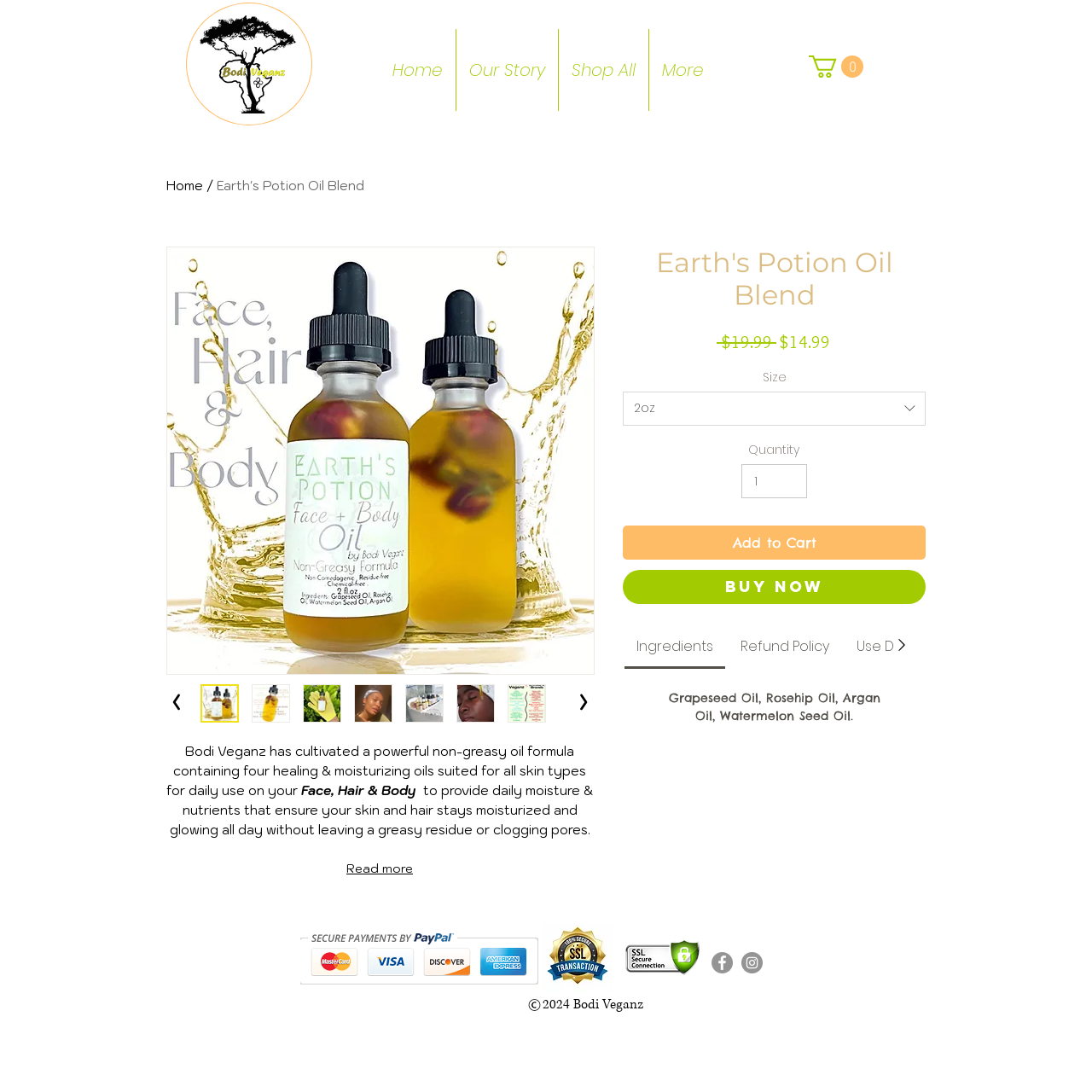Locate the UI element described by Shop All and provide its bounding box coordinates. Use the format (top-left x, top-left y, bottom-right x, bottom-right y) with all values as floating point numbers between 0 and 1.

[0.511, 0.027, 0.593, 0.102]